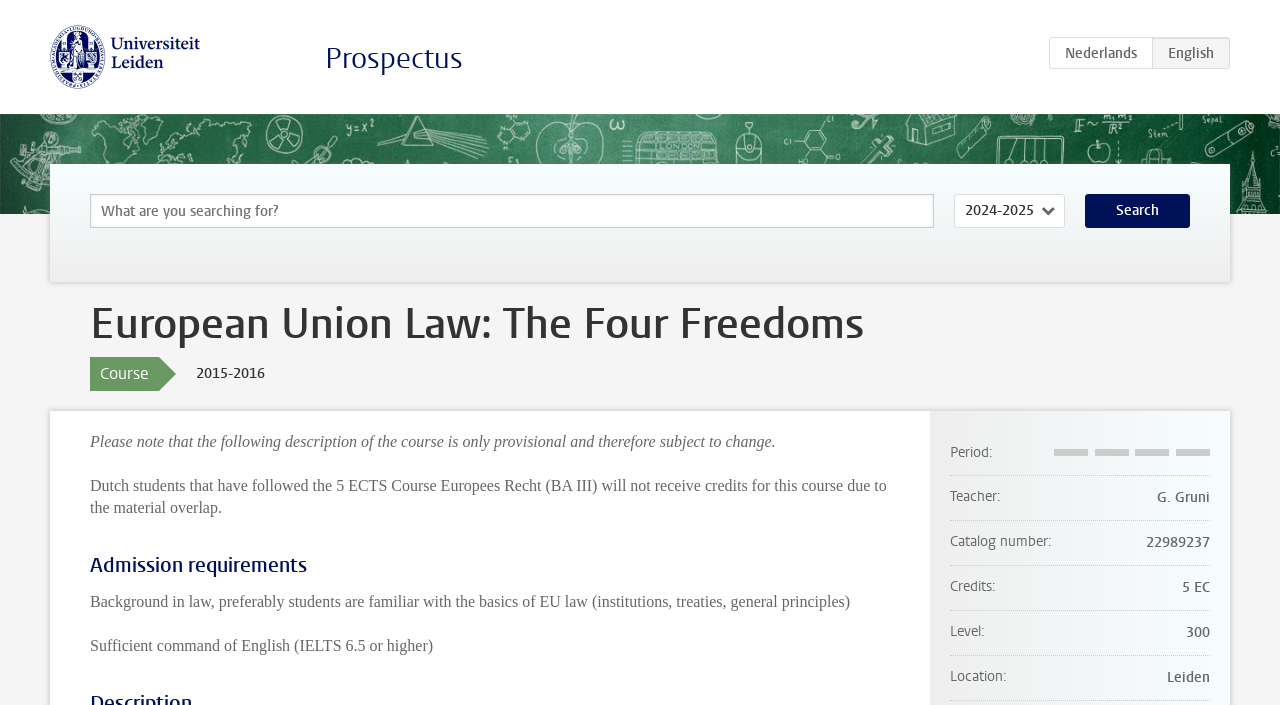Reply to the question with a brief word or phrase: What is the name of the university?

Universiteit Leiden